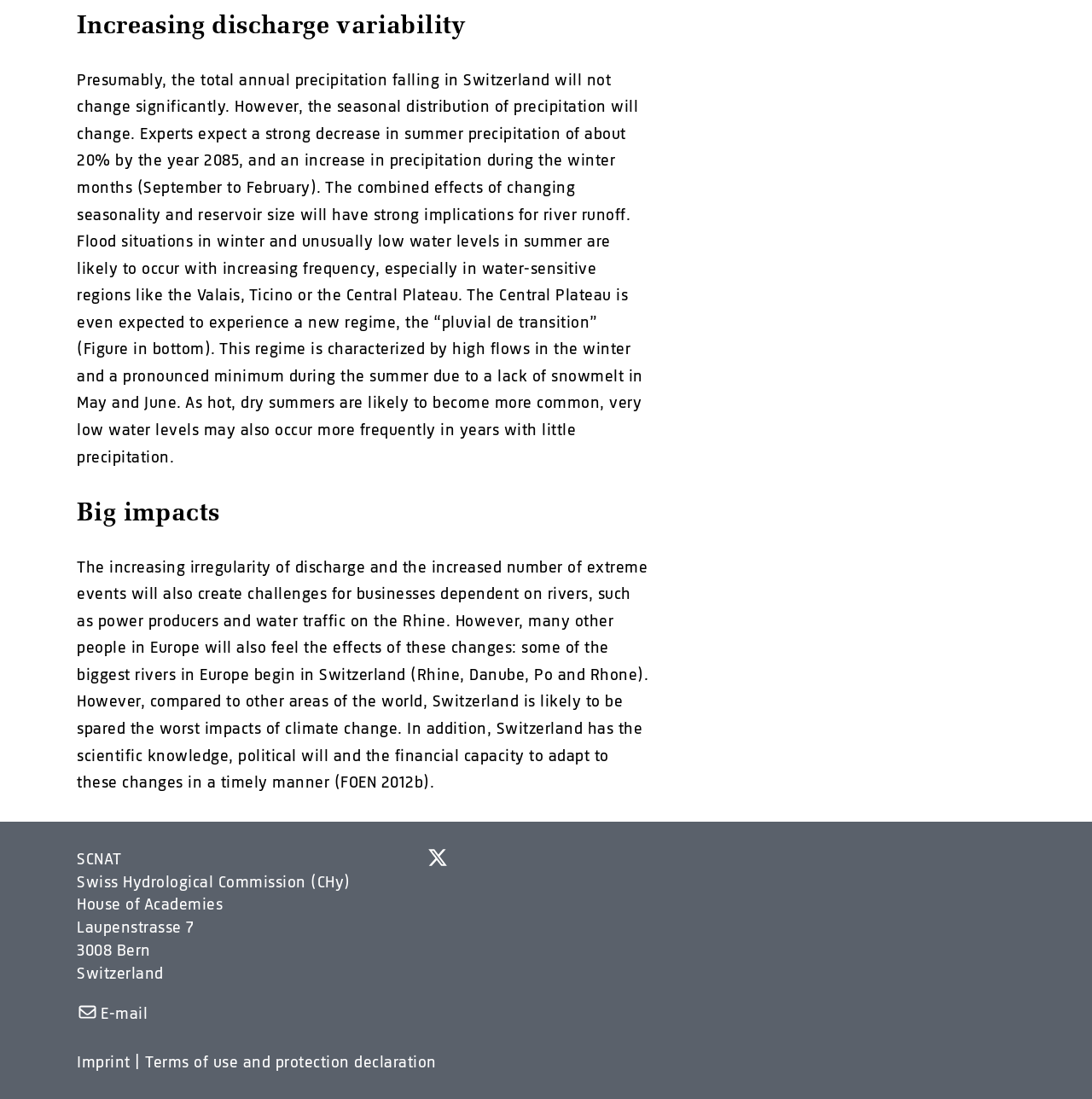What is the name of the regime expected to occur in the Central Plateau? Look at the image and give a one-word or short phrase answer.

pluvial de transition